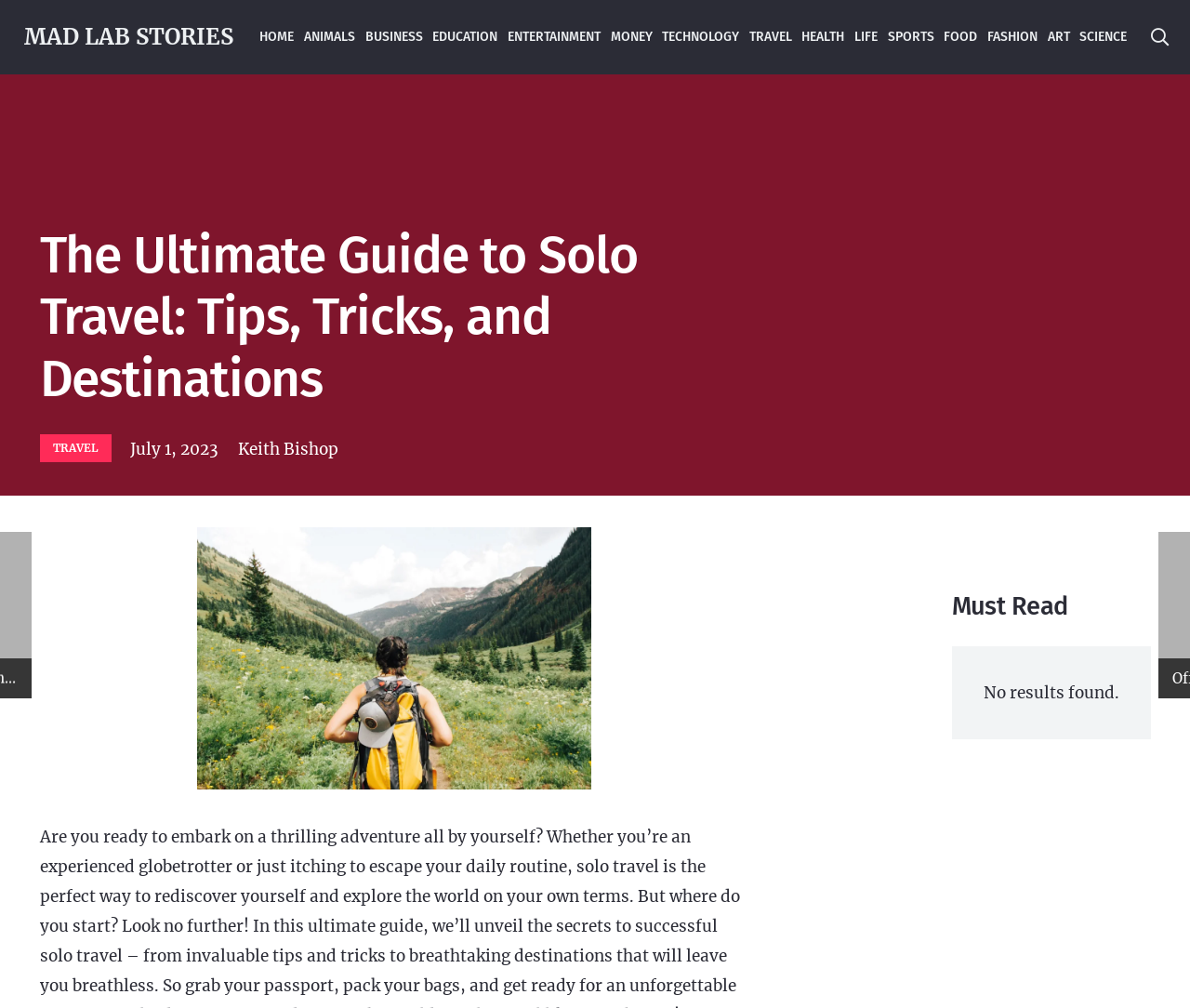What is the category of the current article?
Give a detailed and exhaustive answer to the question.

Based on the webpage structure, I can see that the current article is categorized under 'TRAVEL' as indicated by the link 'TRAVEL' with bounding box coordinates [0.626, 0.0, 0.669, 0.074] and also by the link 'TRAVEL' with bounding box coordinates [0.033, 0.43, 0.094, 0.459] which is likely a breadcrumb or a category indicator.